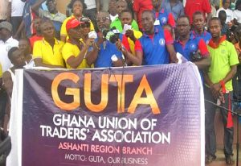Explain the contents of the image with as much detail as possible.

In the image, a vibrant scene unfolds at a gathering or rally for the Ghana Union of Traders' Association (GUTA), specifically the Ashanti Region branch. Prominently displayed is a large banner that reads "GUTA" in bold letters along with the full name "Ghana Union of Traders' Association." The banner also includes the phrase "MOTTO: GUTA, OUR BUSINESS," emphasizing the organization's commitment to its members and the trading community. 

Surrounding the banner, a diverse group of supporters wearing colorful shirts—predominantly yellow and blue—enthusiastically engages with the event, indicating a sense of solidarity among the traders. The backdrop suggests an outdoor setting, likely filled with onlookers, further enhancing the atmosphere of unity and purpose. This gathering represents the collective voice and aspirations of traders in the region as they advocate for their interests.